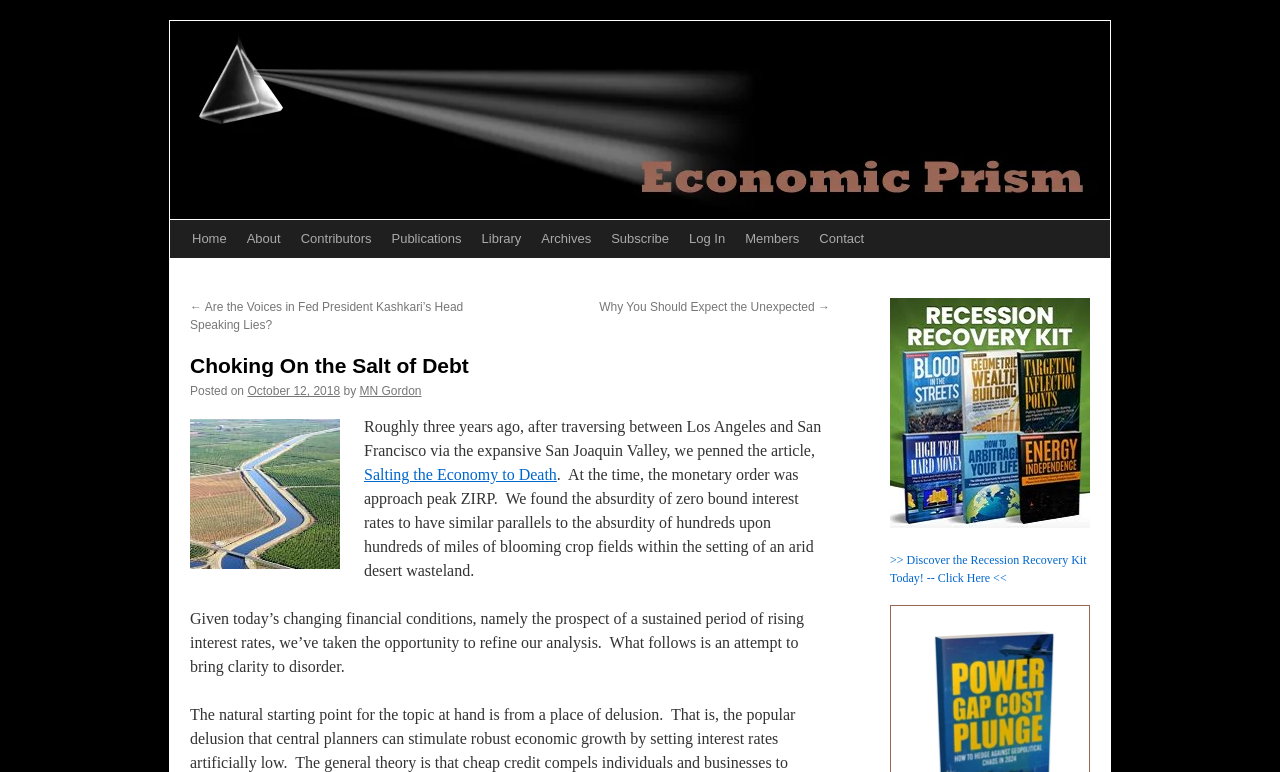Pinpoint the bounding box coordinates of the area that must be clicked to complete this instruction: "Click on the 'Home' link".

[0.142, 0.285, 0.185, 0.334]